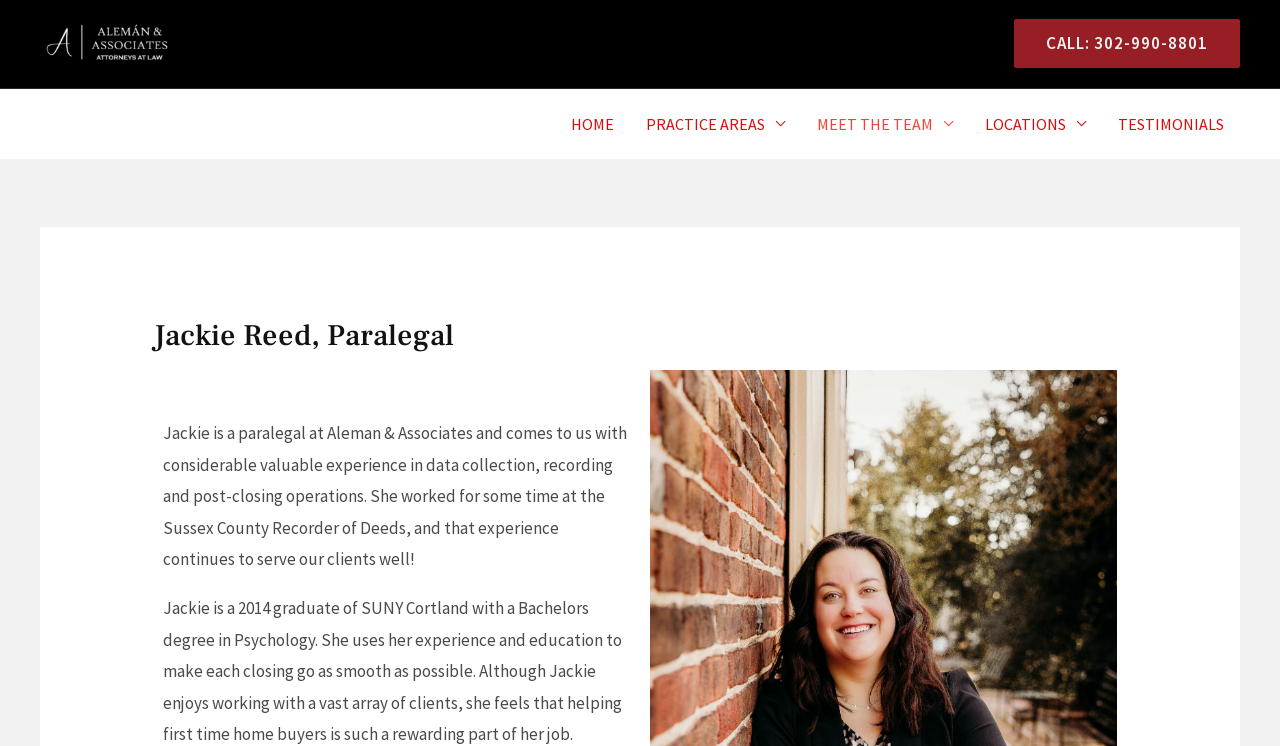What is Jackie's profession?
From the details in the image, answer the question comprehensively.

Based on the webpage, Jackie Reed is a paralegal at Aleman & Associates, which is mentioned in the StaticText element with ID 384.